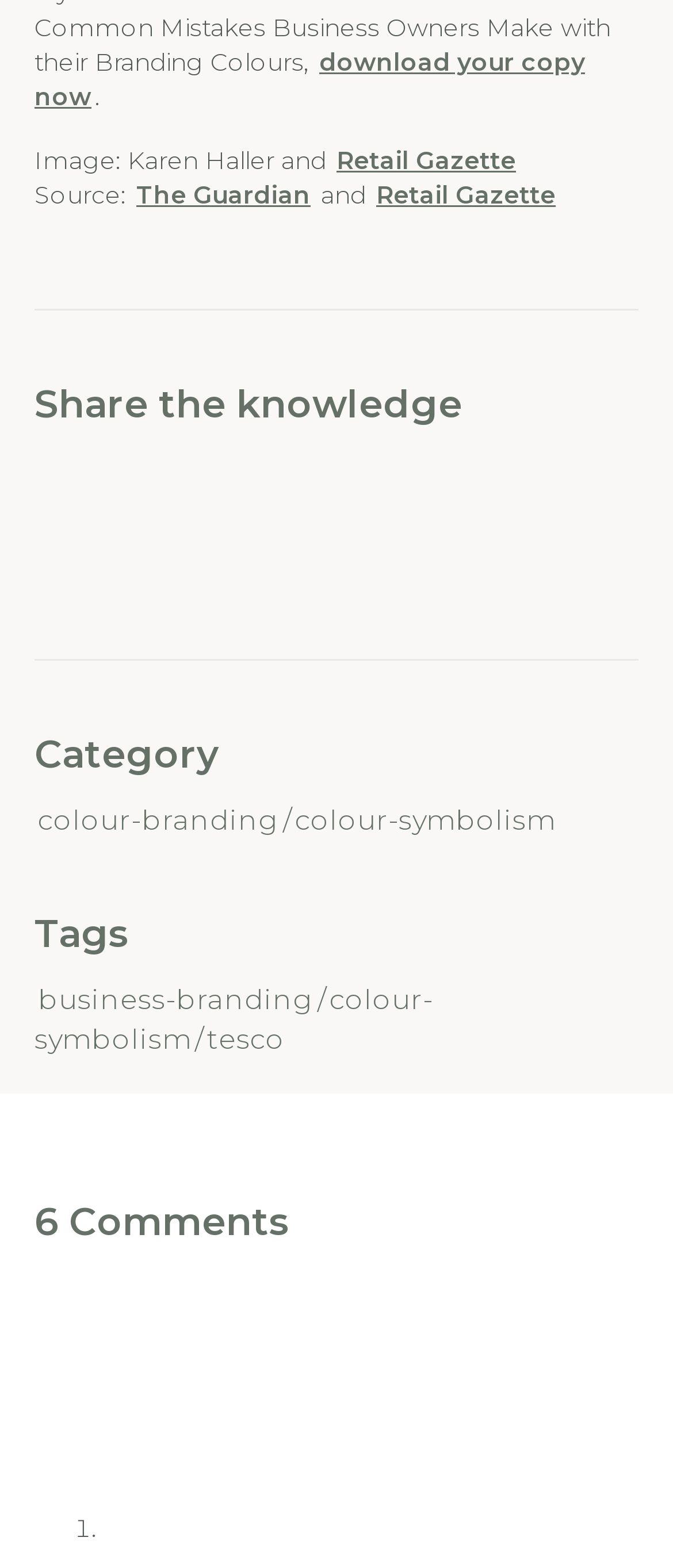Use a single word or phrase to answer the question:
How many social media links are available?

5